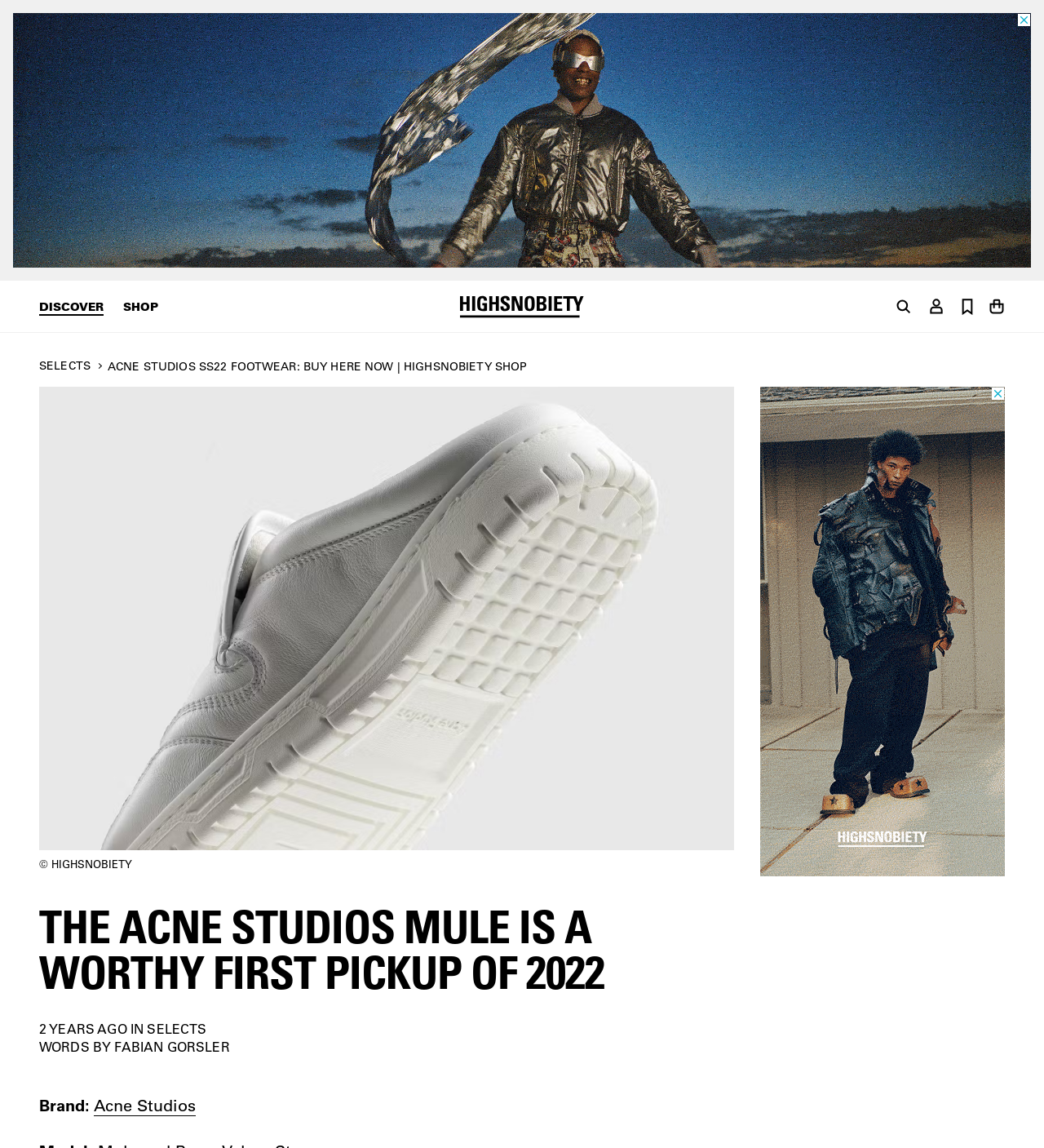What is the price of the Mule?
Refer to the image and provide a thorough answer to the question.

I found the answer by looking at the meta description of the webpage, which mentions 'Price: $285 (Mule), $360 (Perey Velcro Strap)'. This indicates that the price of the Mule is $285.